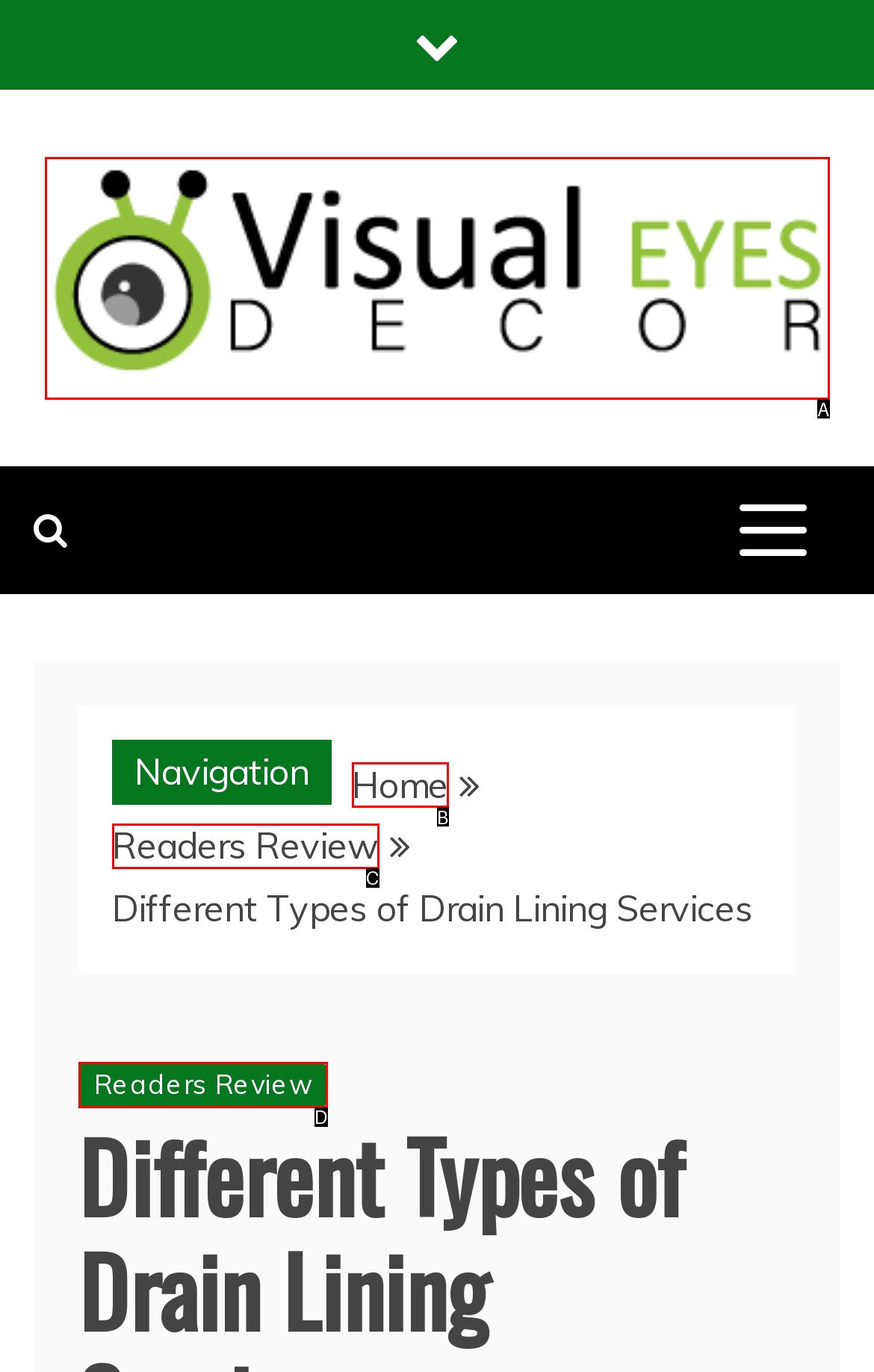Based on the description: Home, identify the matching lettered UI element.
Answer by indicating the letter from the choices.

B